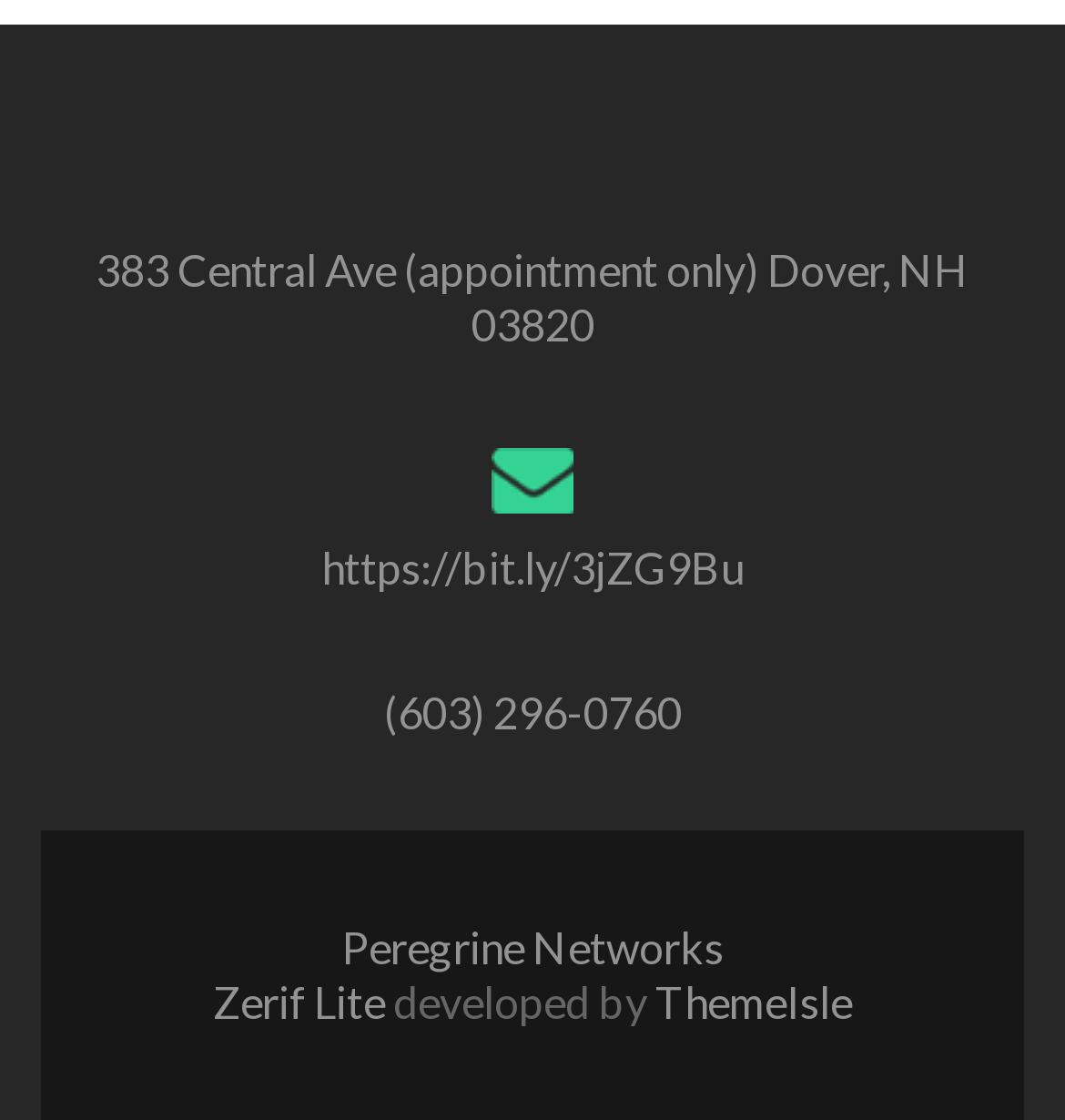Answer the question with a brief word or phrase:
What is the URL provided on the webpage?

https://bit.ly/3jZG9Bu